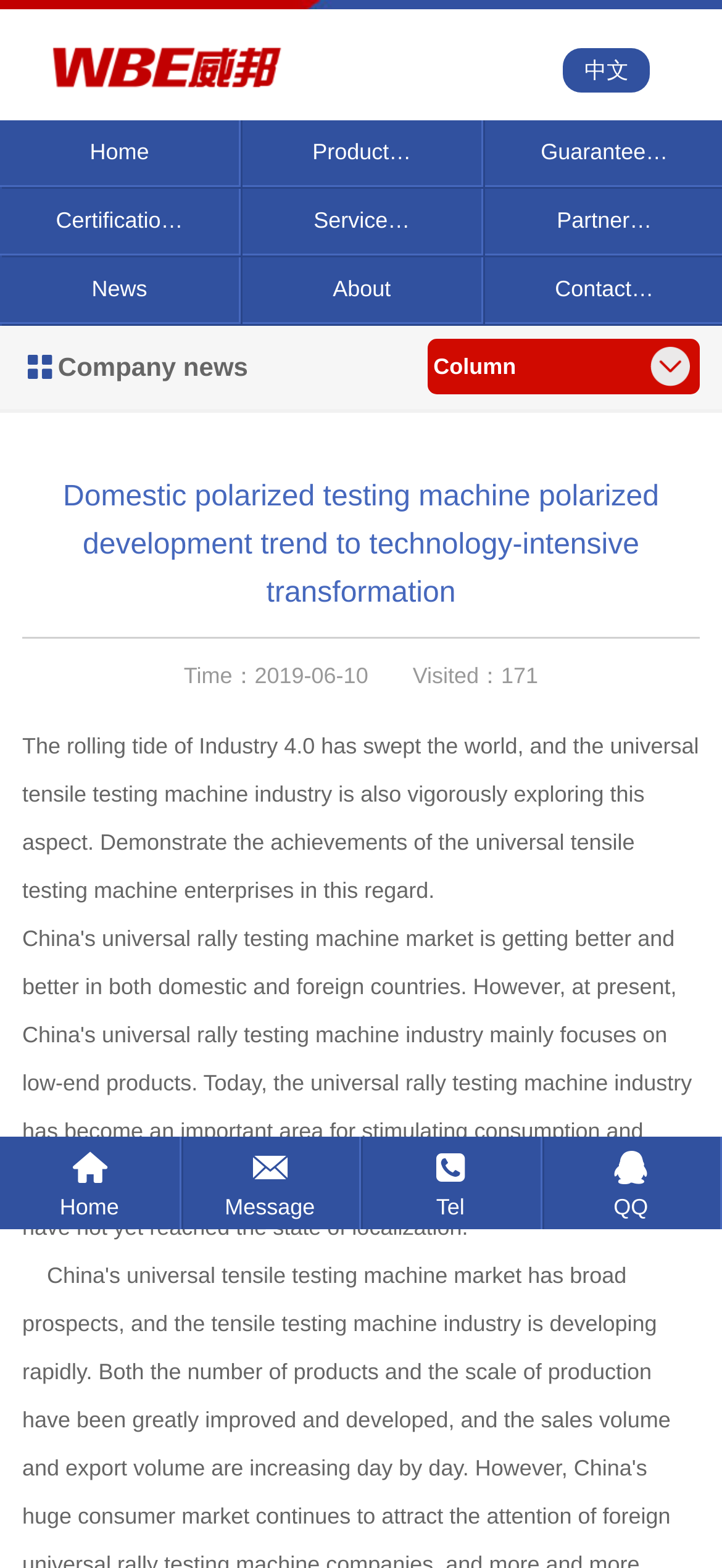What is the time of the article?
From the image, provide a succinct answer in one word or a short phrase.

2019-06-10